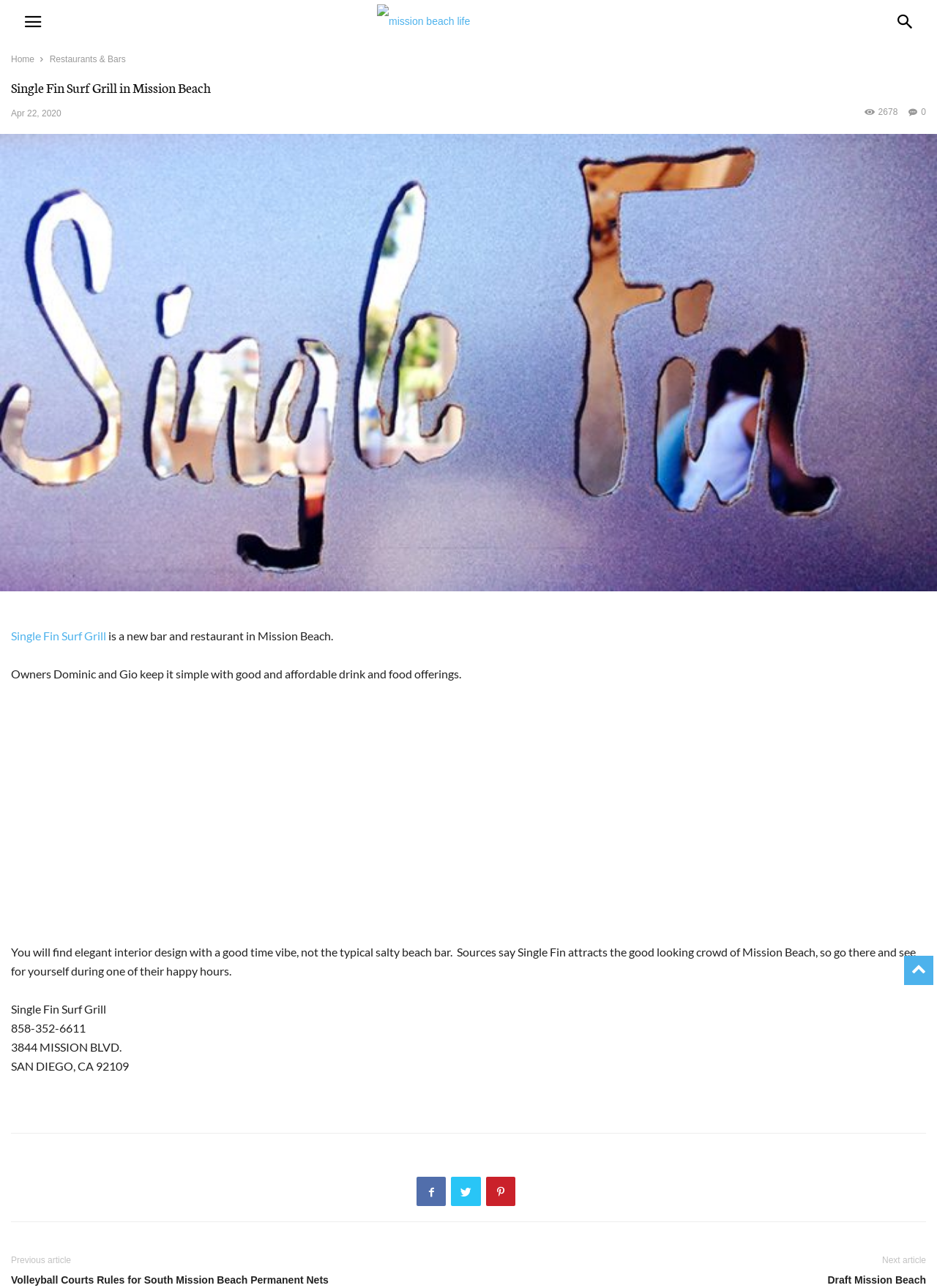Find the primary header on the webpage and provide its text.

Single Fin Surf Grill in Mission Beach